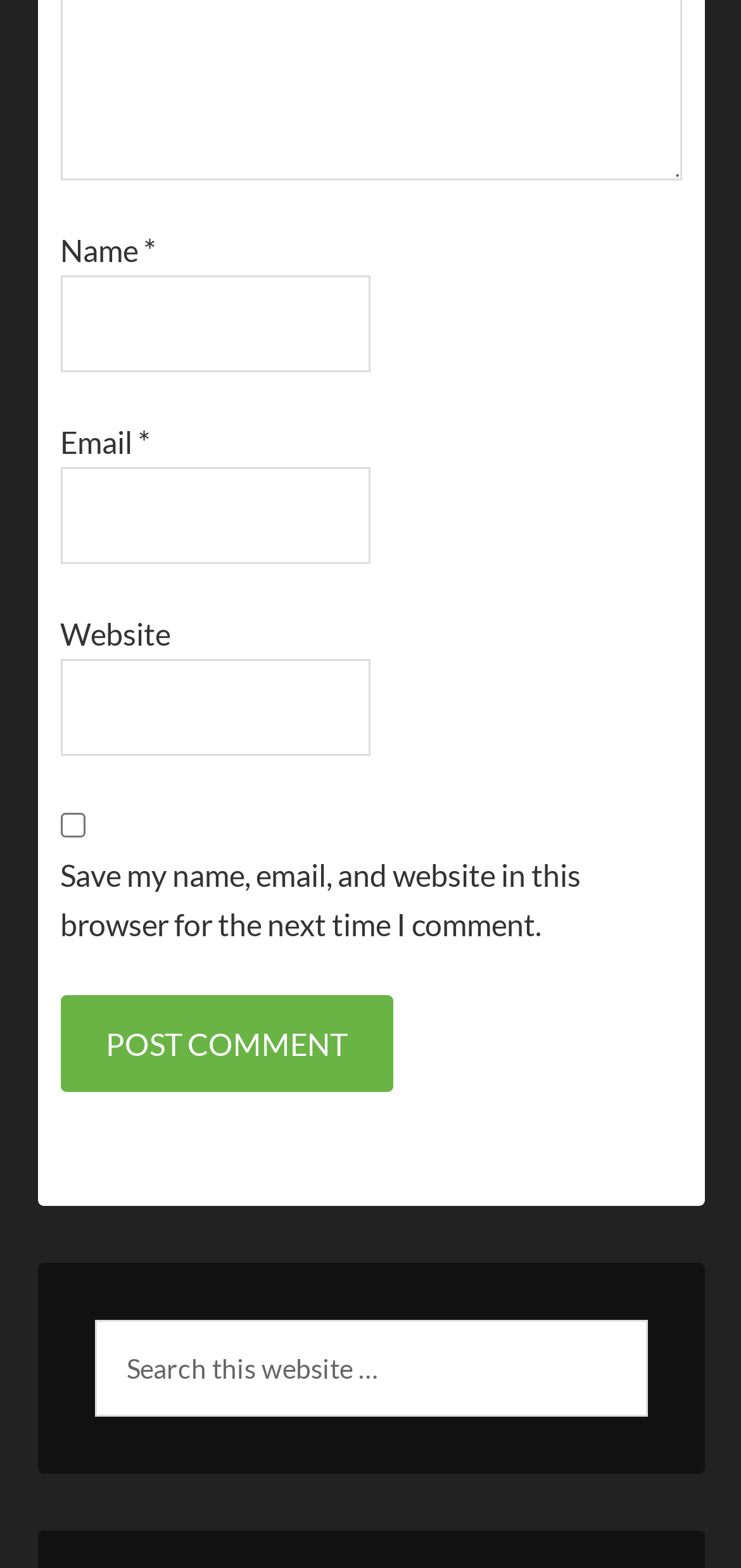From the element description parent_node: Name * name="author", predict the bounding box coordinates of the UI element. The coordinates must be specified in the format (top-left x, top-left y, bottom-right x, bottom-right y) and should be within the 0 to 1 range.

[0.081, 0.176, 0.5, 0.237]